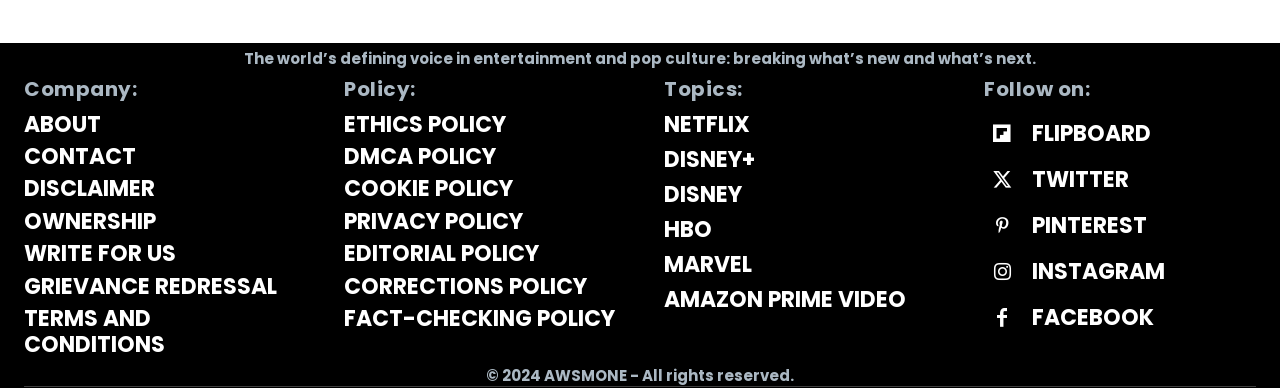Can you find the bounding box coordinates for the element to click on to achieve the instruction: "Click on WRITE FOR US"?

[0.019, 0.621, 0.231, 0.69]